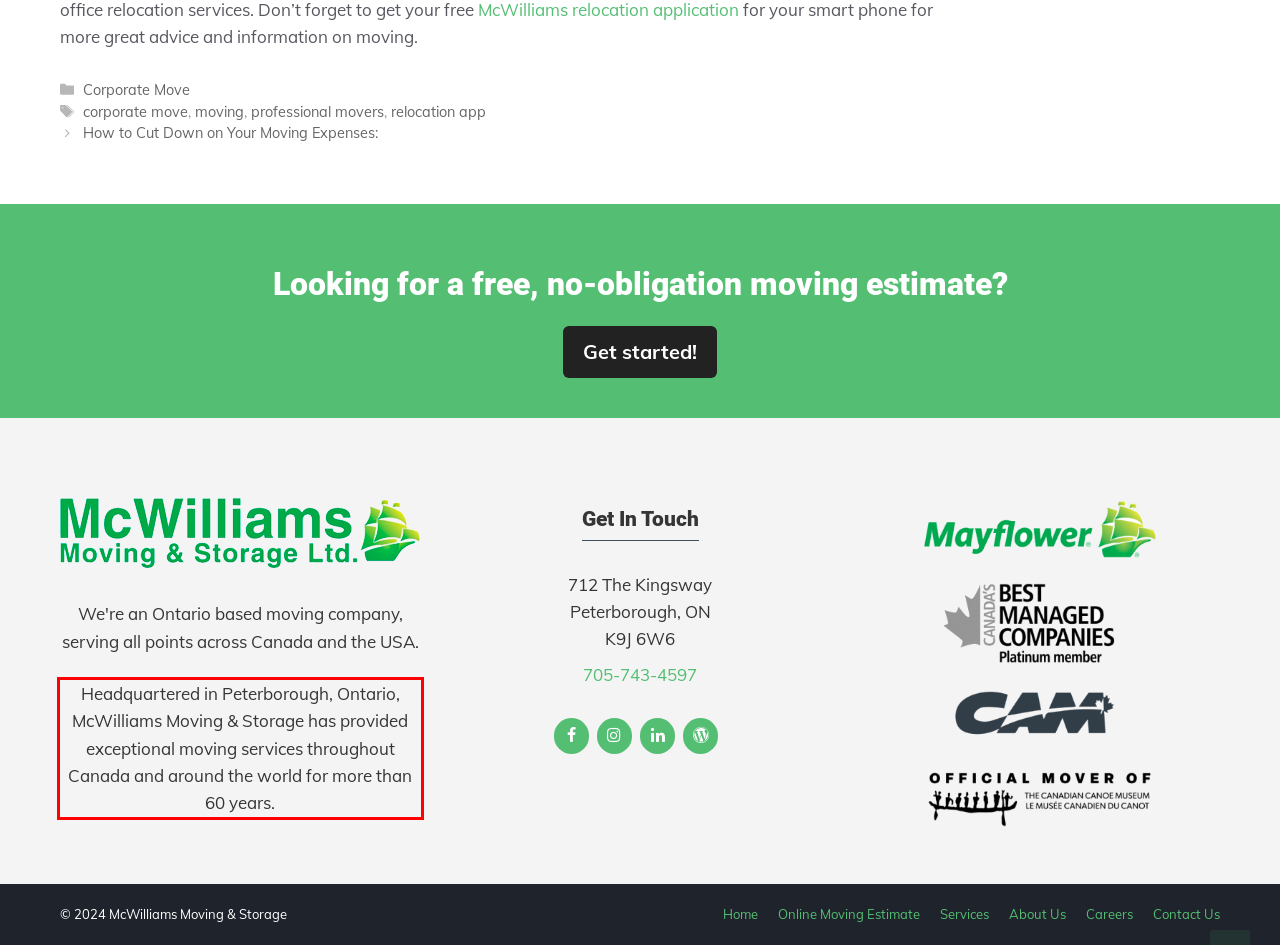Please take the screenshot of the webpage, find the red bounding box, and generate the text content that is within this red bounding box.

Headquartered in Peterborough, Ontario, McWilliams Moving & Storage has provided exceptional moving services throughout Canada and around the world for more than 60 years.